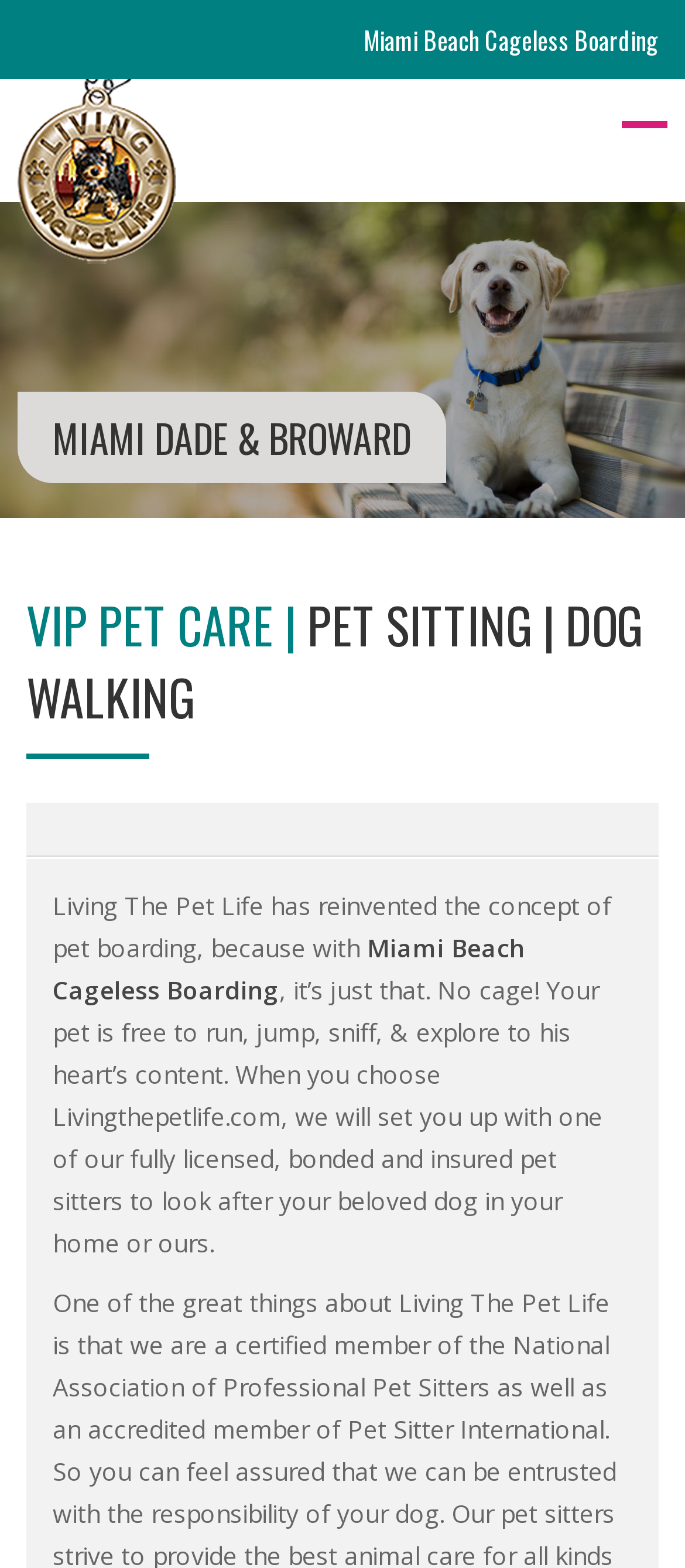Where do the pet sitters look after the pets?
Using the image, provide a concise answer in one word or a short phrase.

In your home or ours